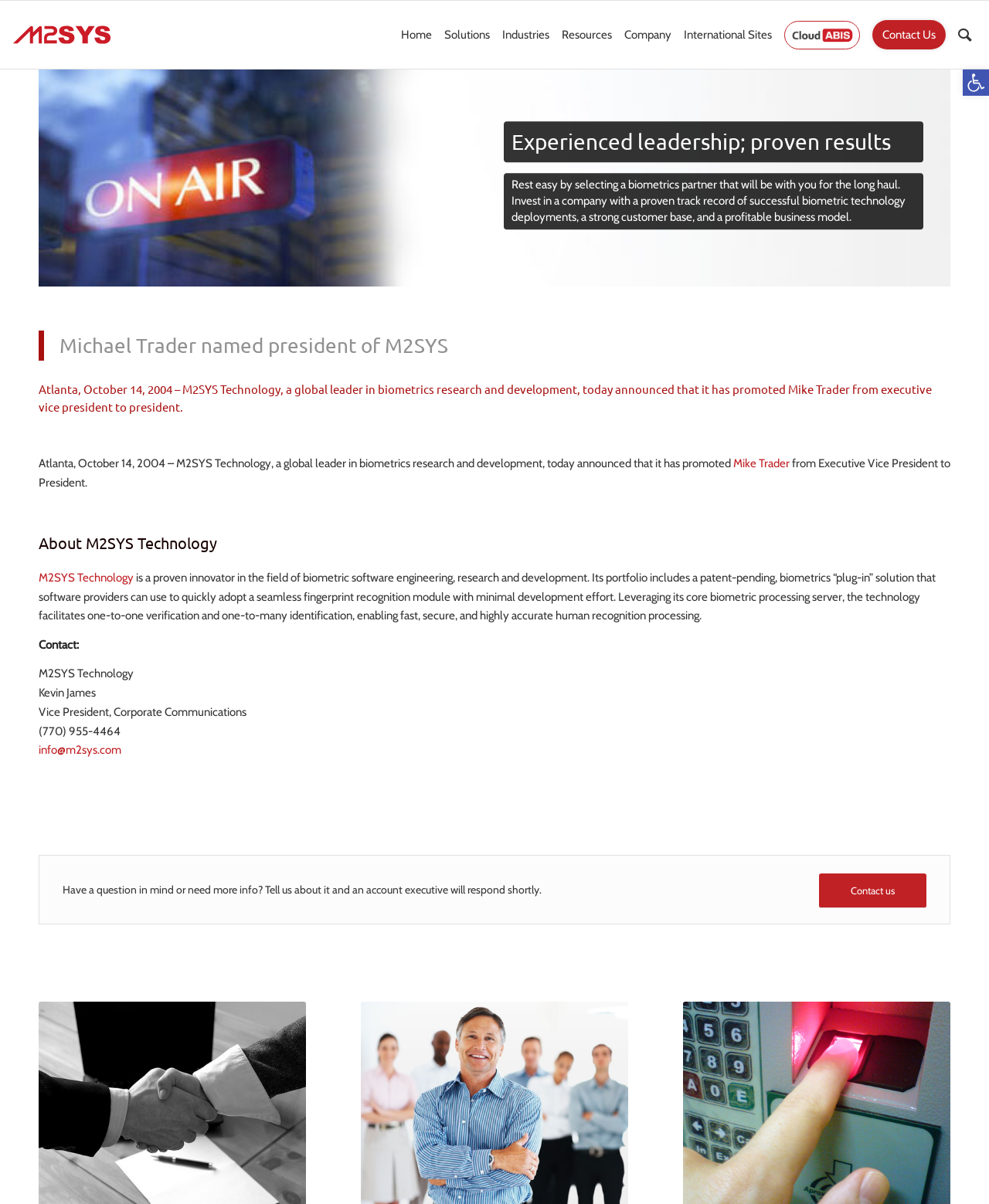Please determine the bounding box coordinates of the area that needs to be clicked to complete this task: 'Click M2SYS'. The coordinates must be four float numbers between 0 and 1, formatted as [left, top, right, bottom].

[0.012, 0.001, 0.113, 0.057]